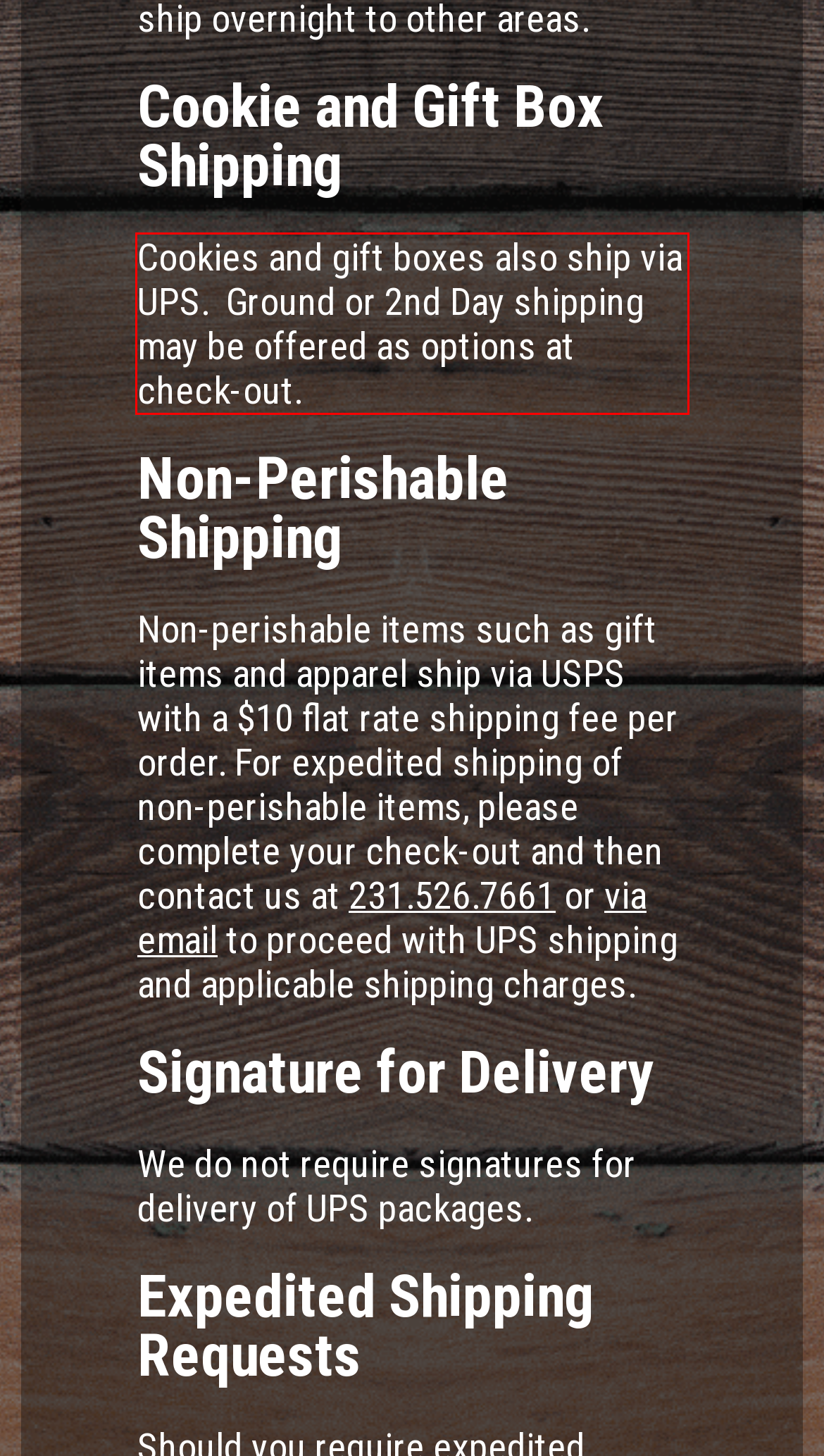Using the provided webpage screenshot, identify and read the text within the red rectangle bounding box.

Cookies and gift boxes also ship via UPS. Ground or 2nd Day shipping may be offered as options at check-out.